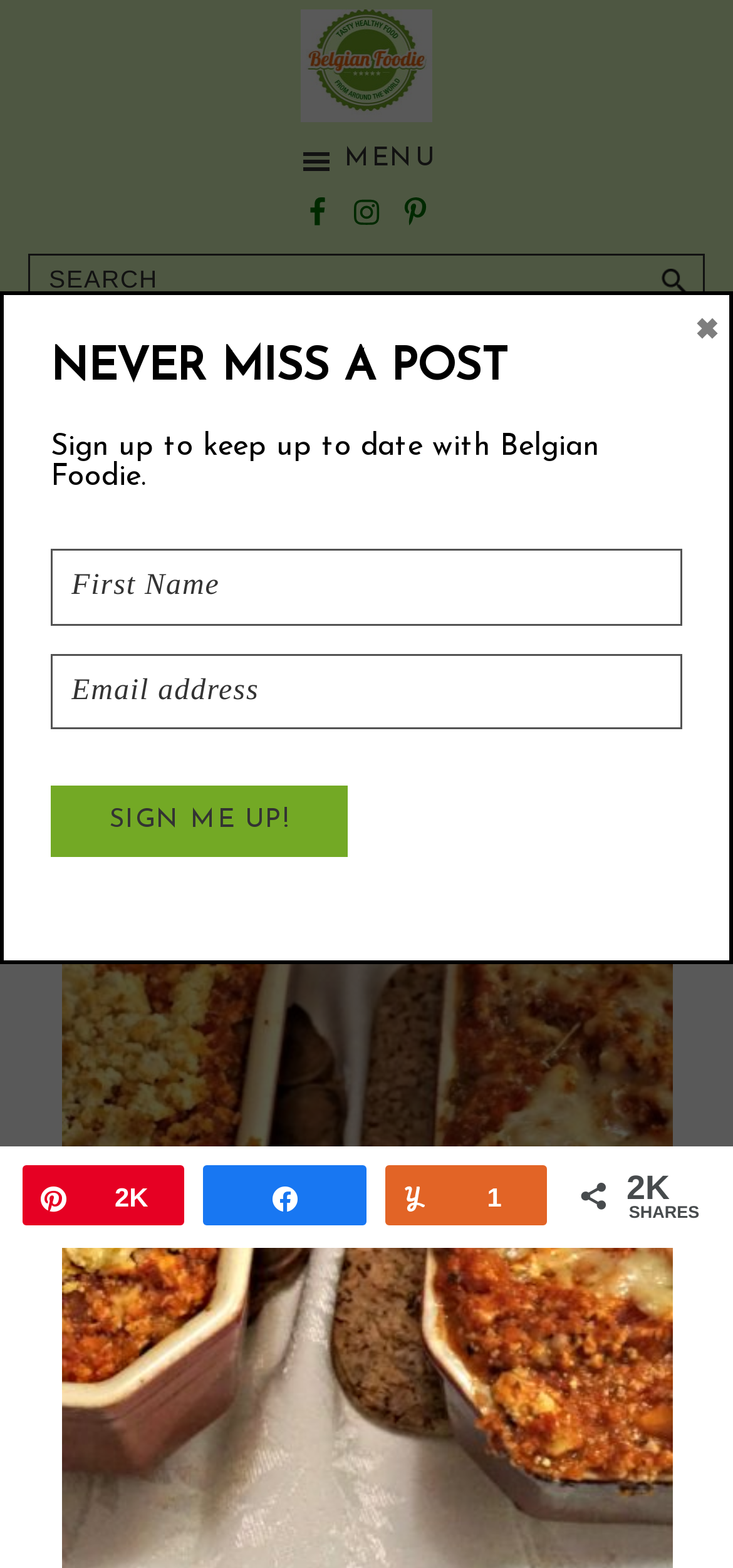What is the logo of the website?
Refer to the image and offer an in-depth and detailed answer to the question.

The logo of the website is located at the top left corner of the webpage, and it is an image with the text 'Belgian Foodie' next to it.